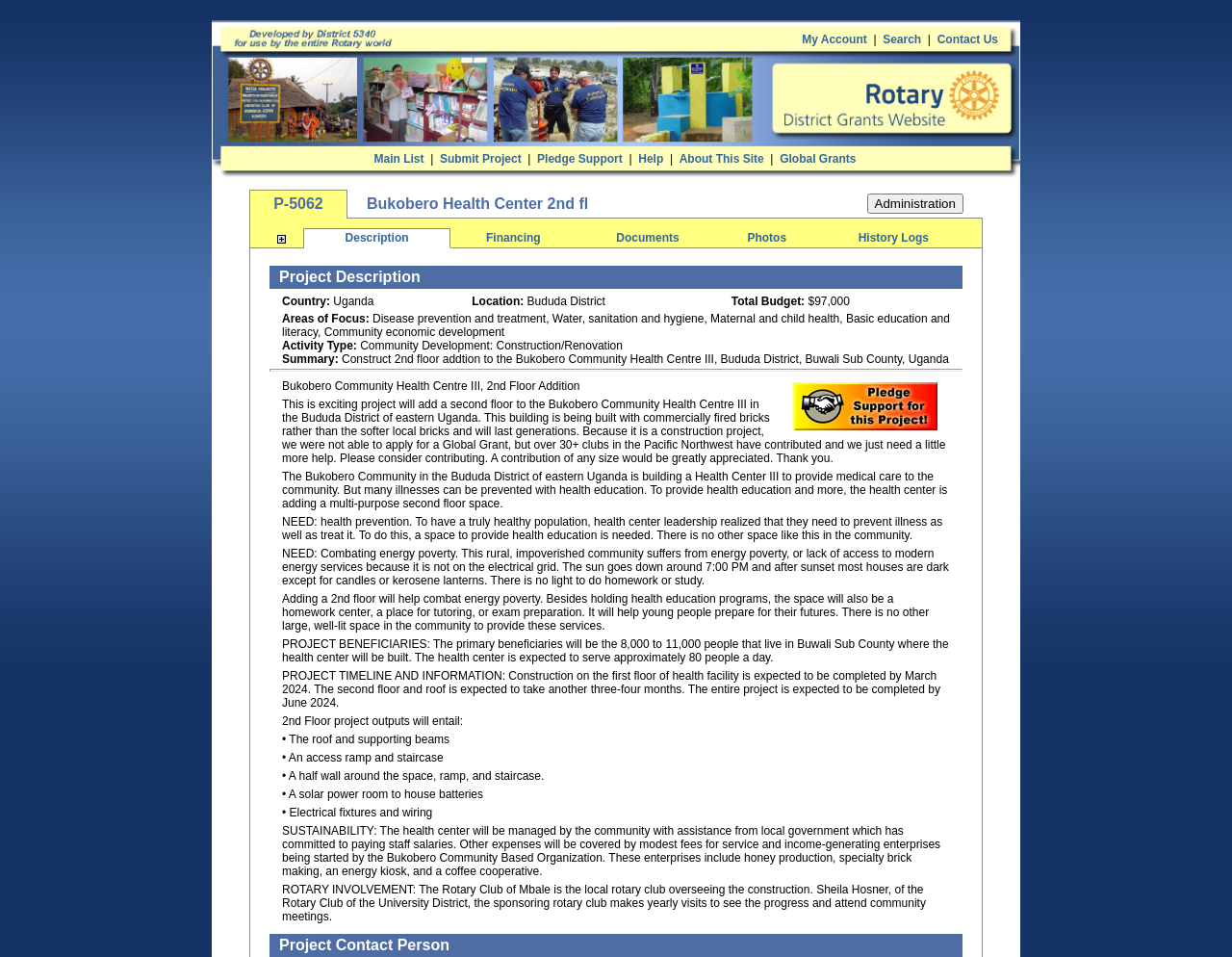Extract the bounding box coordinates for the UI element described by the text: "Documents". The coordinates should be in the form of [left, top, right, bottom] with values between 0 and 1.

[0.5, 0.241, 0.551, 0.255]